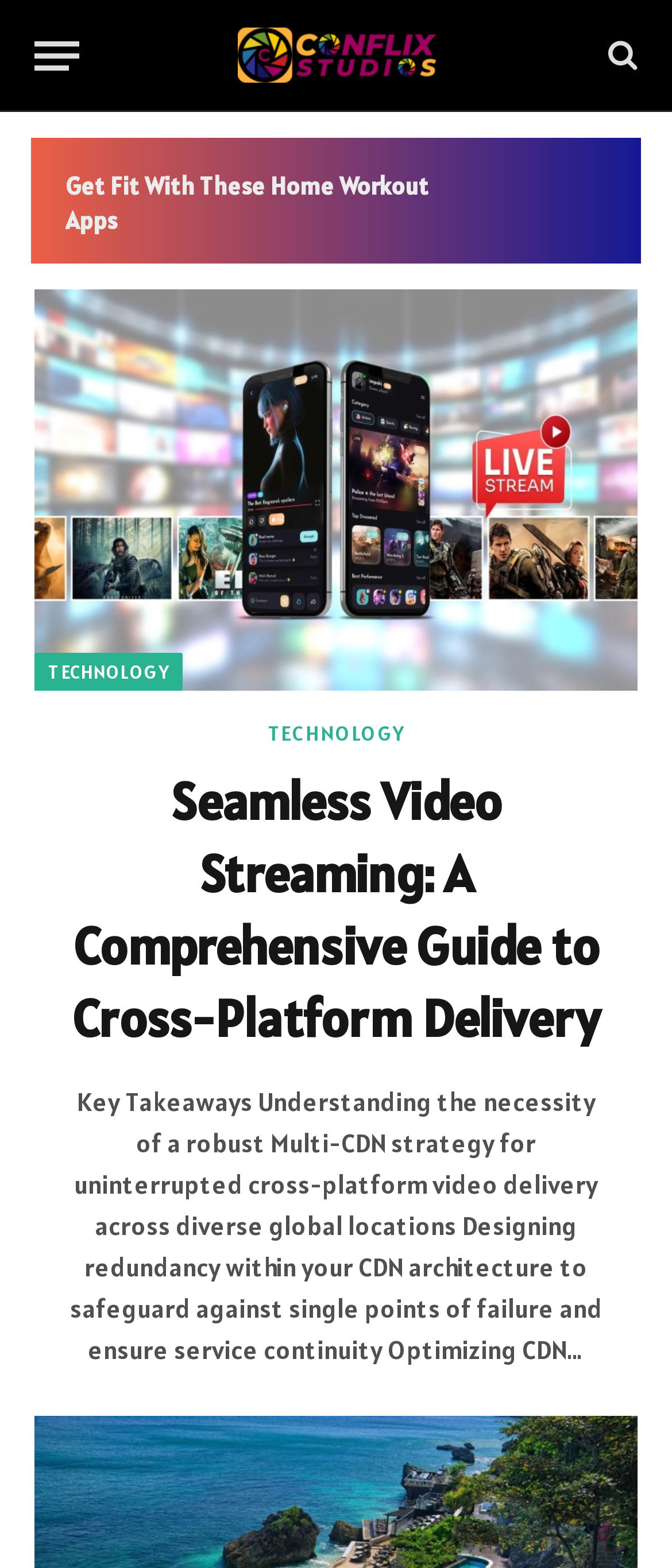Use a single word or phrase to answer the following:
How many articles are displayed on the webpage?

2